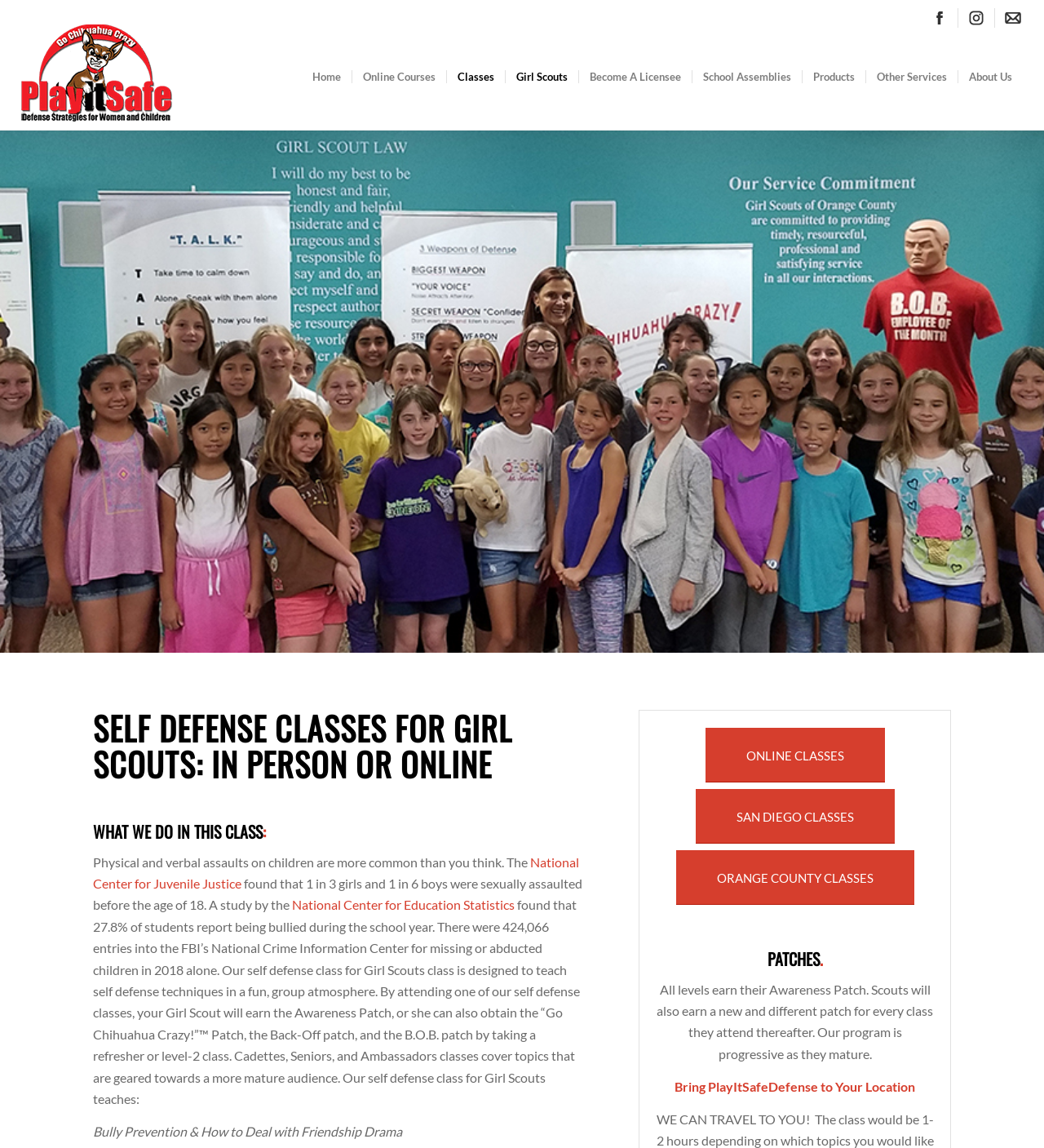Please provide a detailed answer to the question below based on the screenshot: 
What is the topic of the 'Cadettes, Seniors, and Ambassadors' classes?

The webpage mentions that the 'Cadettes, Seniors, and Ambassadors' classes cover topics that are geared towards a more mature audience, implying that the content is more advanced and suitable for older Girl Scouts.